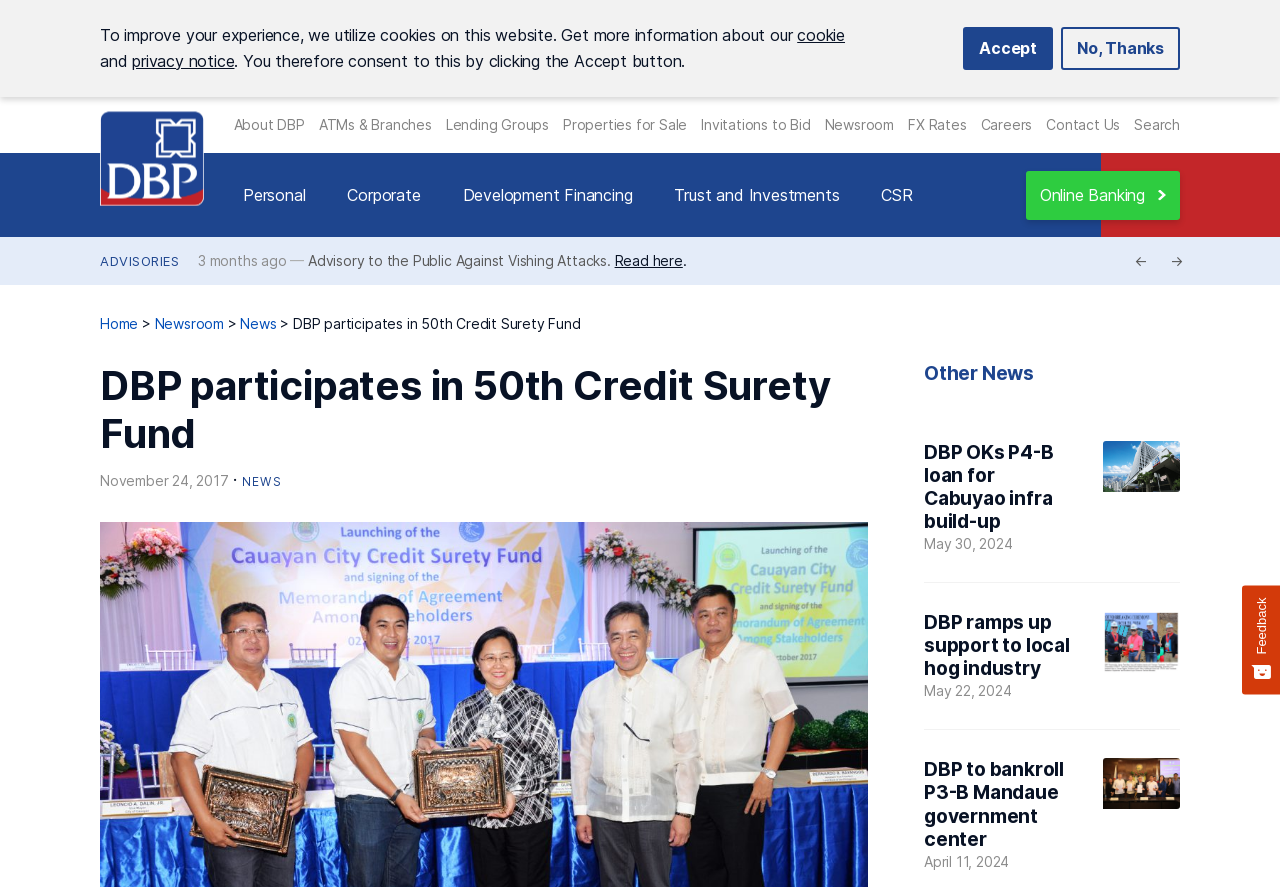Using the description: "←", determine the UI element's bounding box coordinates. Ensure the coordinates are in the format of four float numbers between 0 and 1, i.e., [left, top, right, bottom].

[0.877, 0.282, 0.905, 0.306]